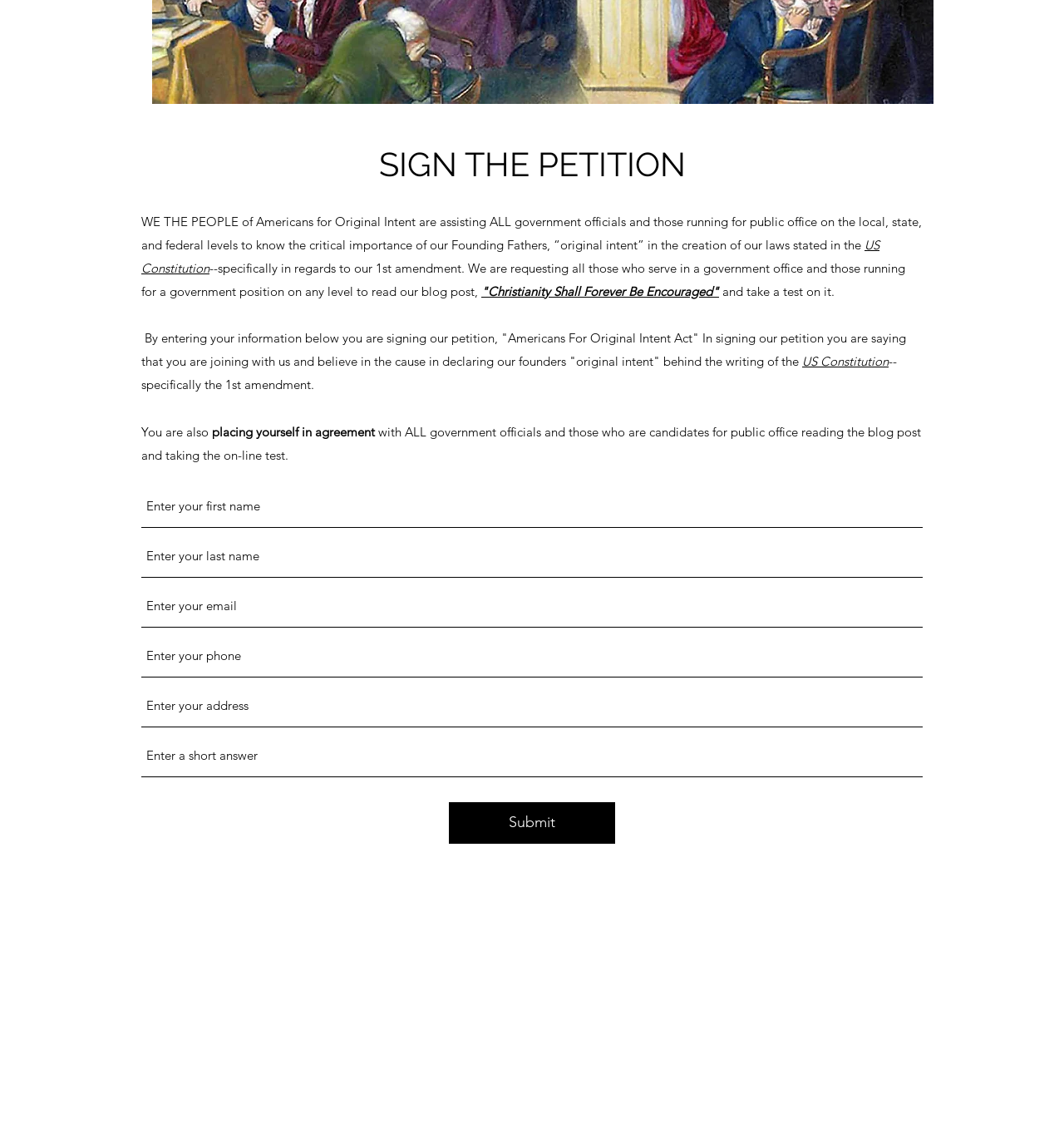Show the bounding box coordinates for the HTML element as described: "Submit".

[0.422, 0.699, 0.578, 0.735]